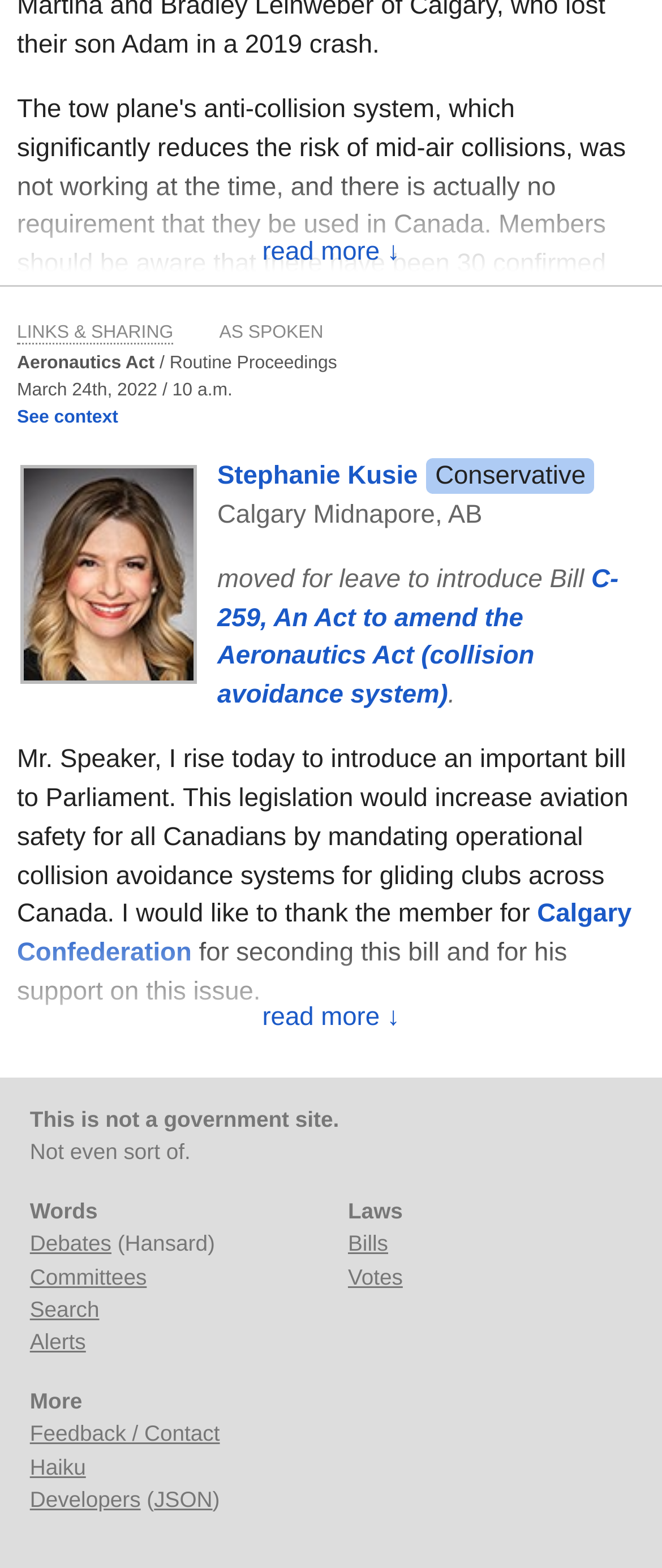Based on the image, give a detailed response to the question: What is the topic of the bill introduced by Mr. Speaker?

The topic of the bill introduced by Mr. Speaker is aviation safety, as mentioned in the text 'This legislation would increase aviation safety for all Canadians by mandating operational collision avoidance systems for gliding clubs across Canada.'